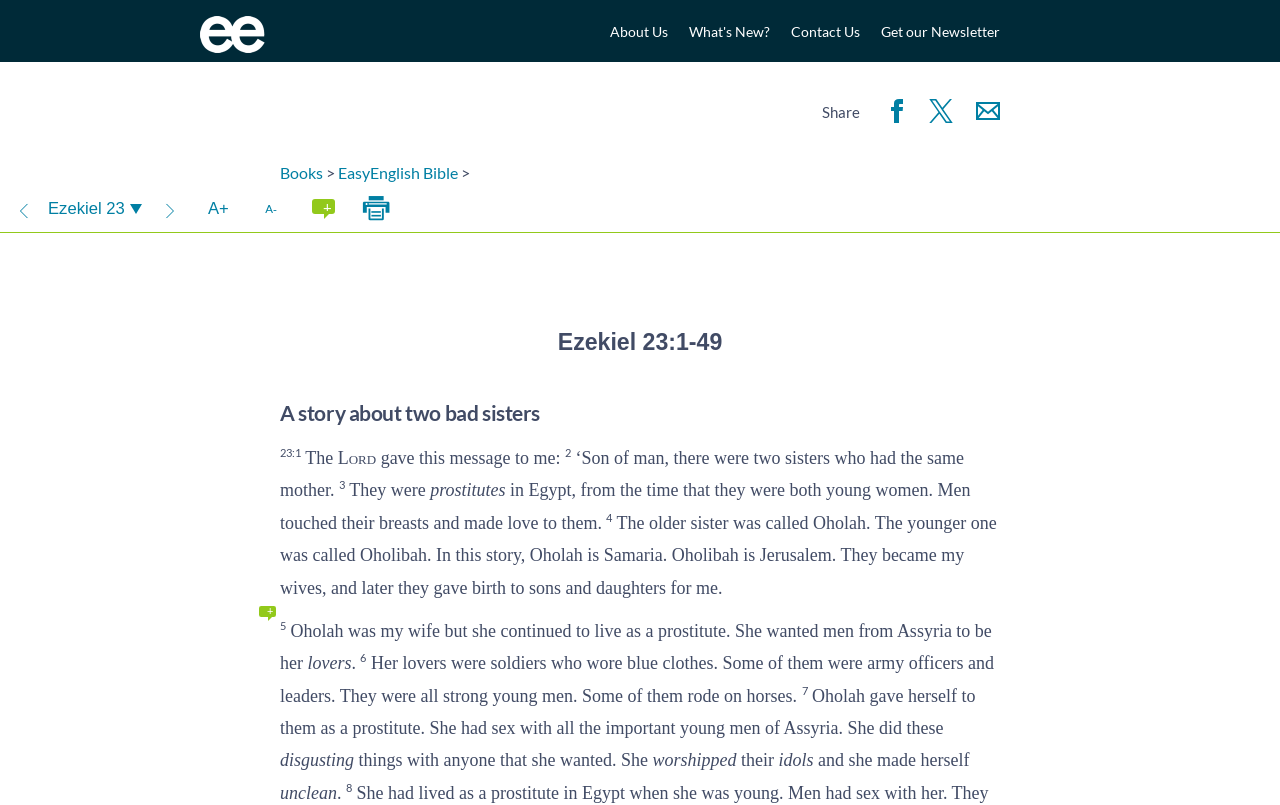Carefully examine the image and provide an in-depth answer to the question: What is the name of the Bible book being presented on this webpage?

I determined the answer by looking at the heading elements on the webpage, specifically the one with the text 'Ezekiel 23:1-49'. This heading clearly states the name of the Bible book being presented on this webpage.